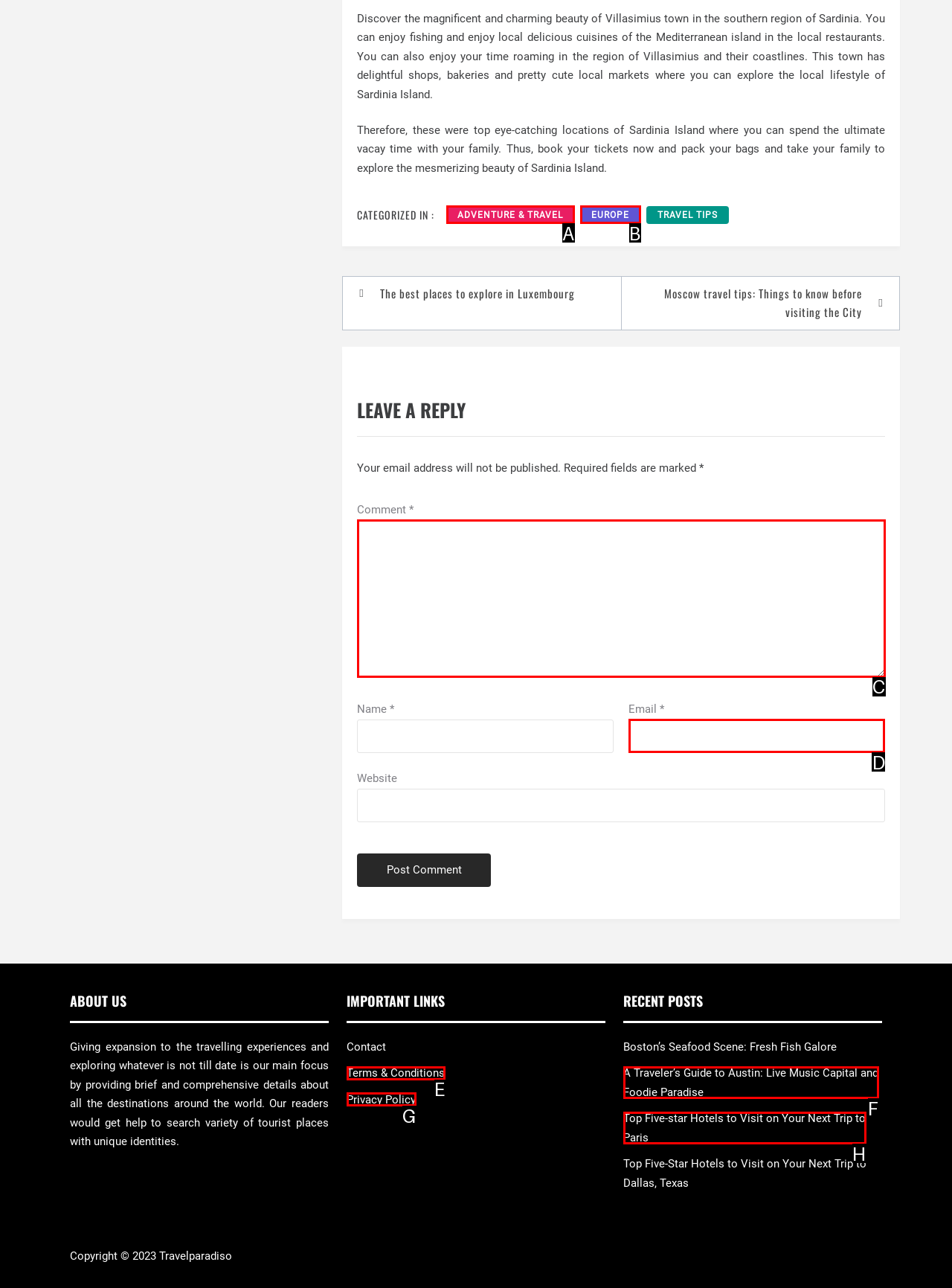Select the HTML element that corresponds to the description: Europe. Answer with the letter of the matching option directly from the choices given.

B